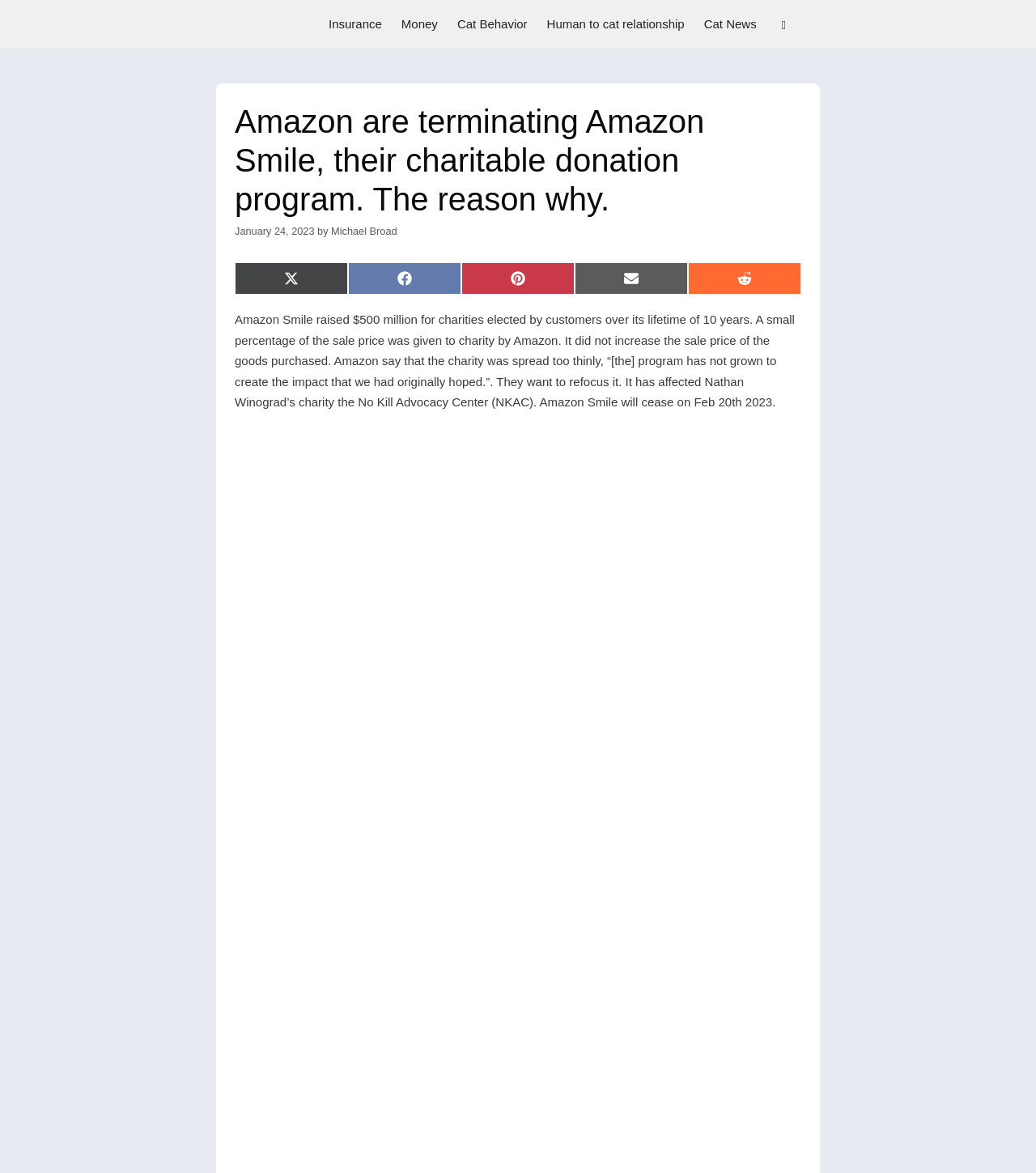How many years did Amazon Smile operate?
Answer the question in a detailed and comprehensive manner.

I found the answer by reading the article content, which mentions that Amazon Smile operated for '10 years'.